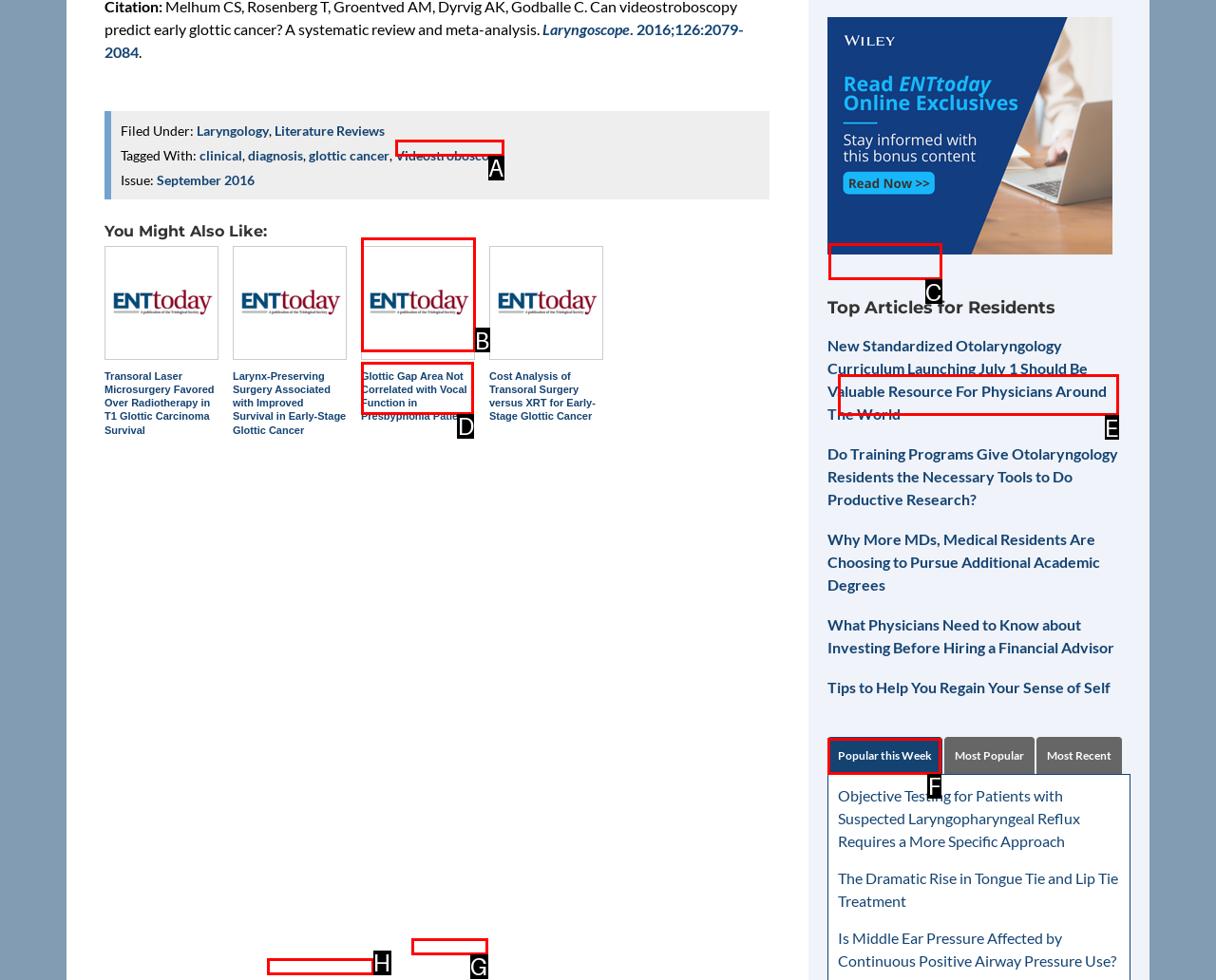Tell me which letter corresponds to the UI element that will allow you to Check out Popular this Week. Answer with the letter directly.

F